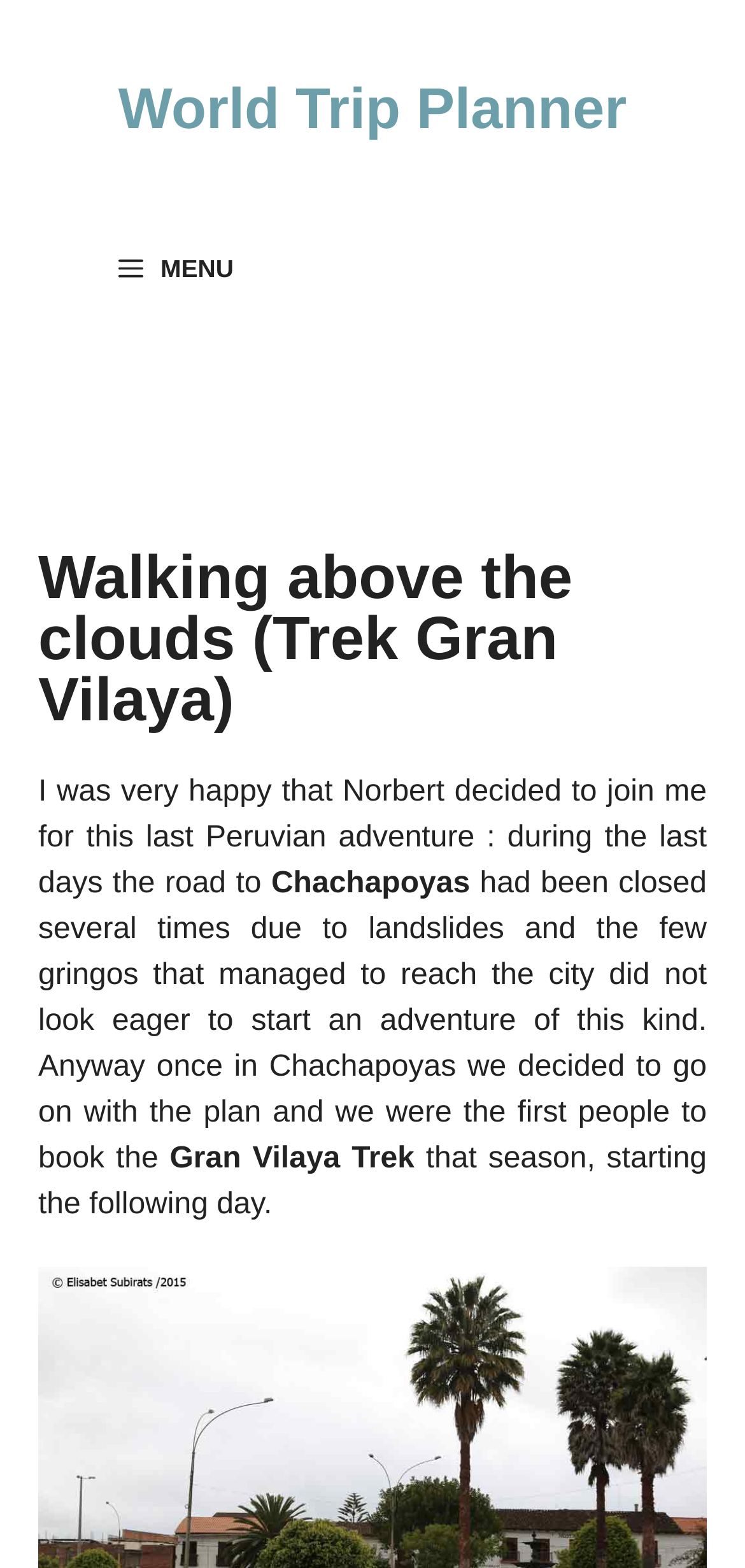Can you extract the primary headline text from the webpage?

Walking above the clouds (Trek Gran Vilaya)